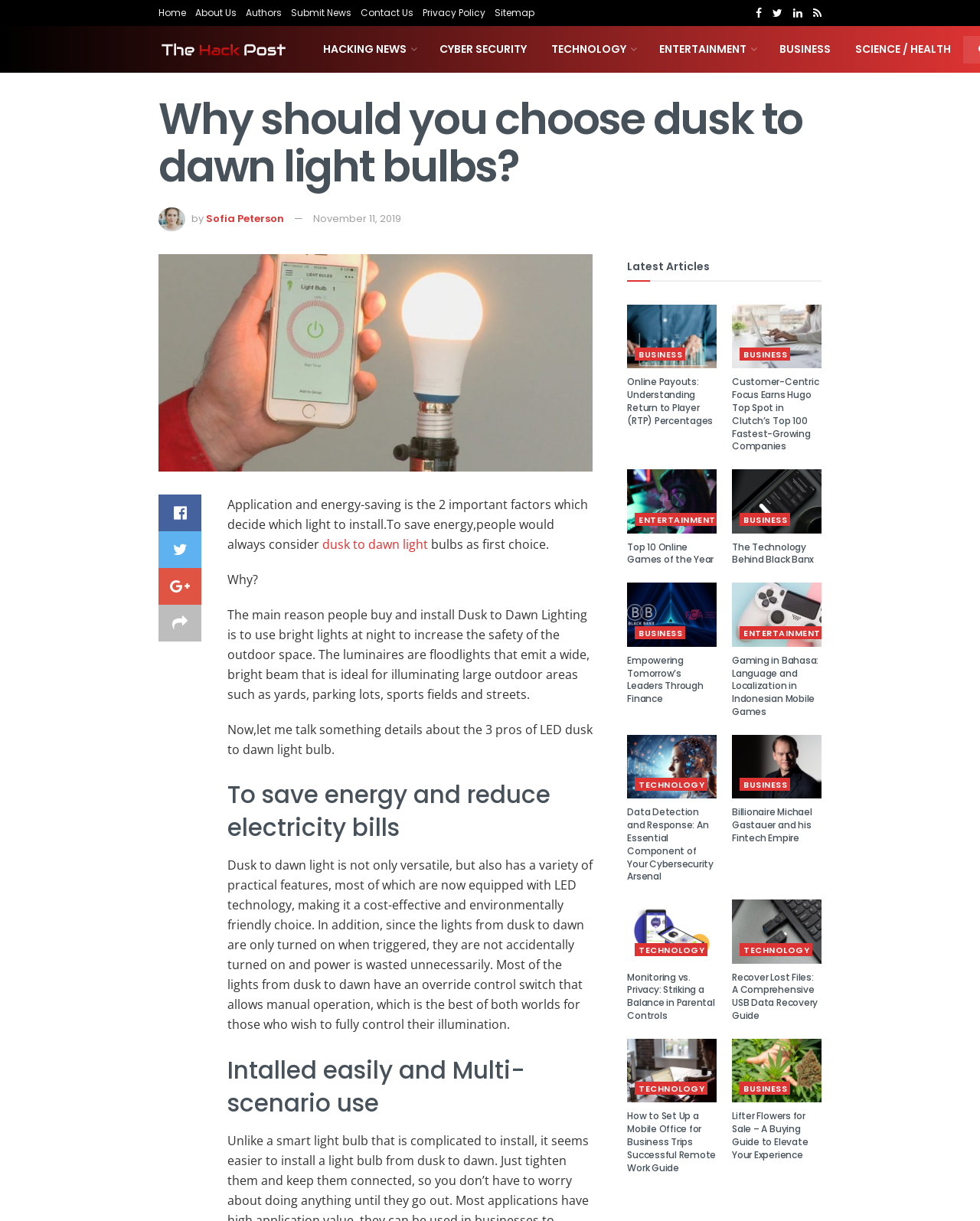Use the details in the image to answer the question thoroughly: 
What is the benefit of LED dusk to dawn light bulbs?

The benefit of LED dusk to dawn light bulbs is that they are cost-effective and environmentally friendly, which is mentioned in the article as one of the pros of using these light bulbs.